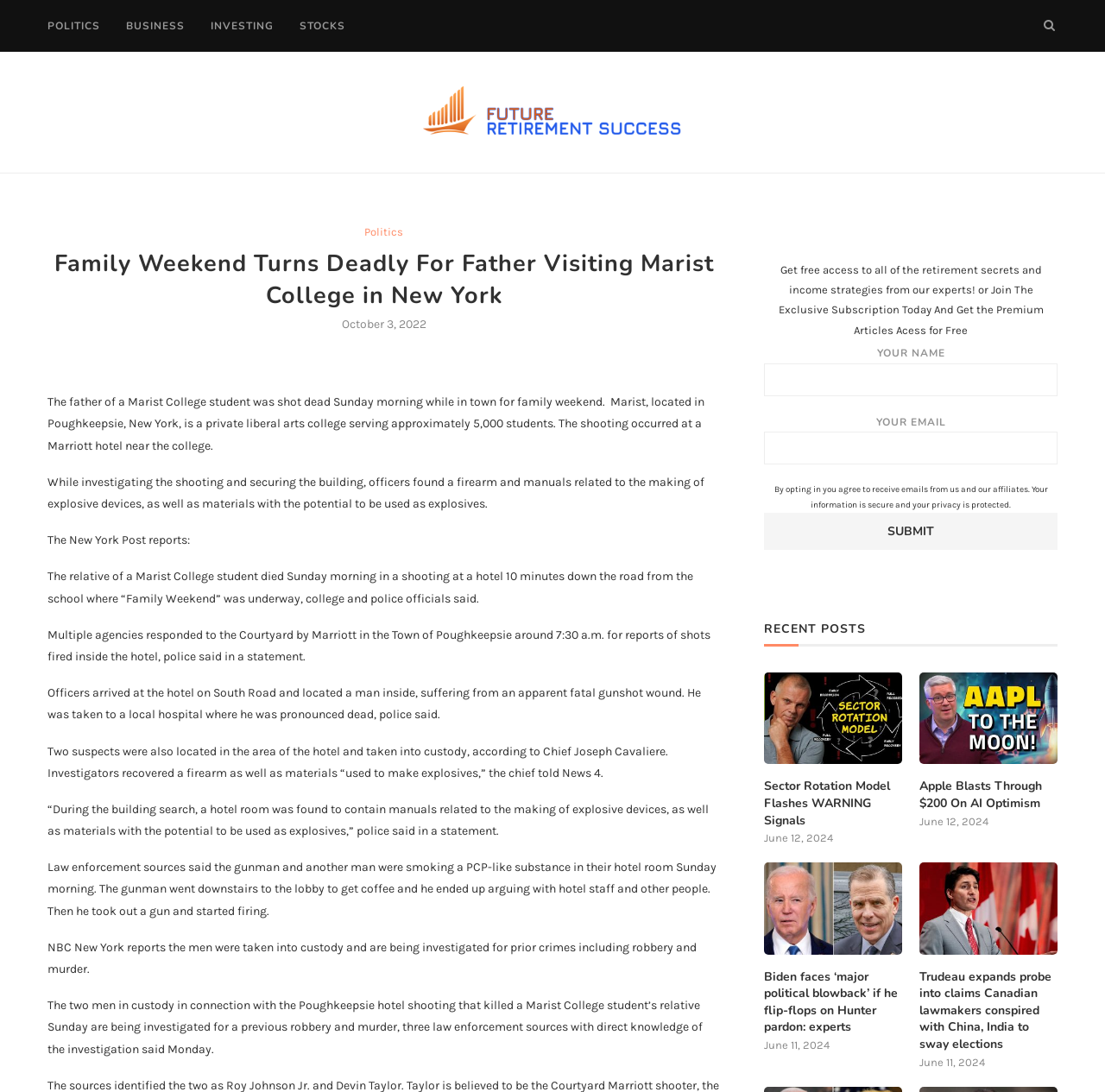Generate a comprehensive description of the contents of the webpage.

This webpage appears to be a news article page with a focus on politics and finance. At the top, there is a navigation menu with links to different sections, including "POLITICS", "BUSINESS", "INVESTING", and "STOCKS". On the top right, there is a search icon.

Below the navigation menu, there is a heading that reads "Future Retirement Success" with a link to the same title. Next to it, there is a smaller heading that reads "Politics".

The main article is titled "Family Weekend Turns Deadly For Father Visiting Marist College in New York" and is accompanied by an image. The article is divided into several paragraphs, with a timestamp "October 3, 2022" at the top. The text describes a shooting incident that occurred at a Marriott hotel near Marist College in Poughkeepsie, New York, during a family weekend event.

On the right side of the page, there is a section with a heading "RECENT POSTS" that lists several news article links with titles and dates. The articles appear to be related to politics, finance, and technology.

At the bottom of the page, there is a call-to-action section with a heading that reads "Get free access to all of the retirement secrets and income strategies from our experts!" and a form to submit one's name and email address to join a subscription. There is also a button to submit the form.

Overall, the webpage has a clean layout with clear headings and concise text, making it easy to navigate and read.